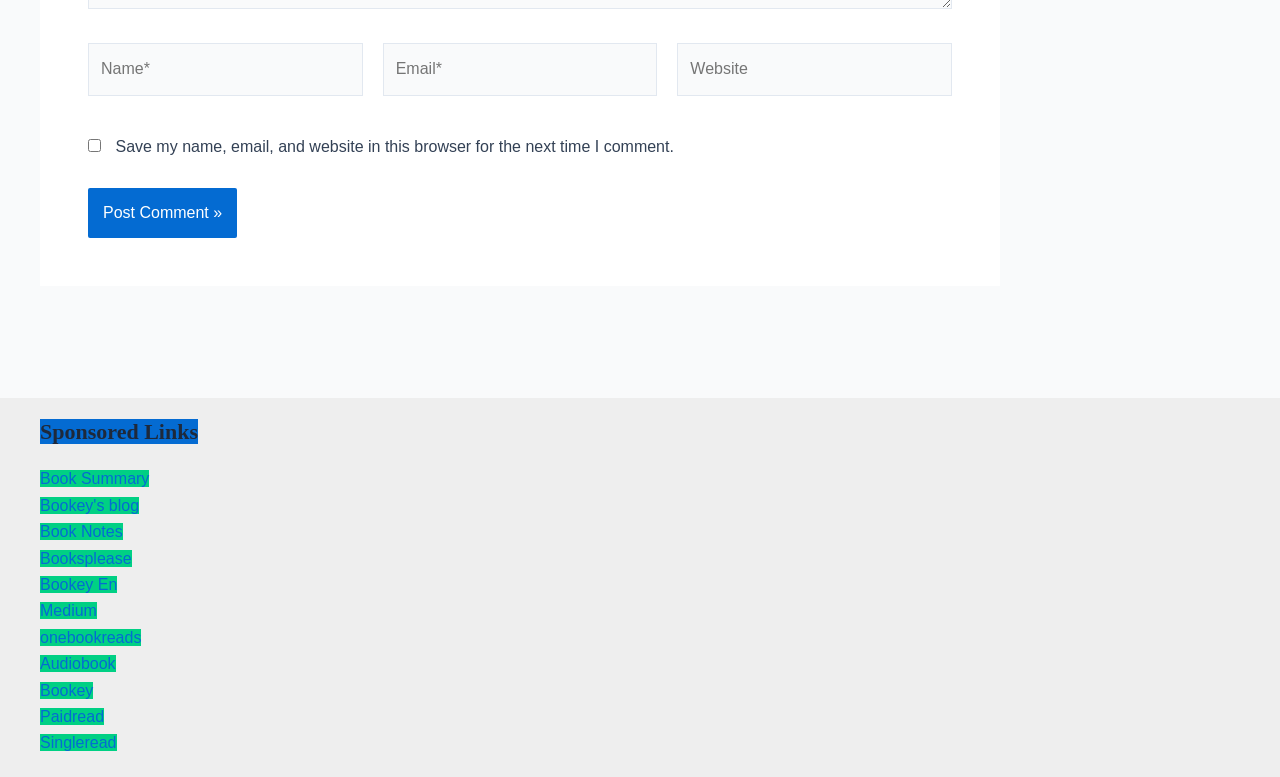Locate the bounding box coordinates of the clickable region to complete the following instruction: "Visit the Book Summary link."

[0.031, 0.605, 0.117, 0.627]